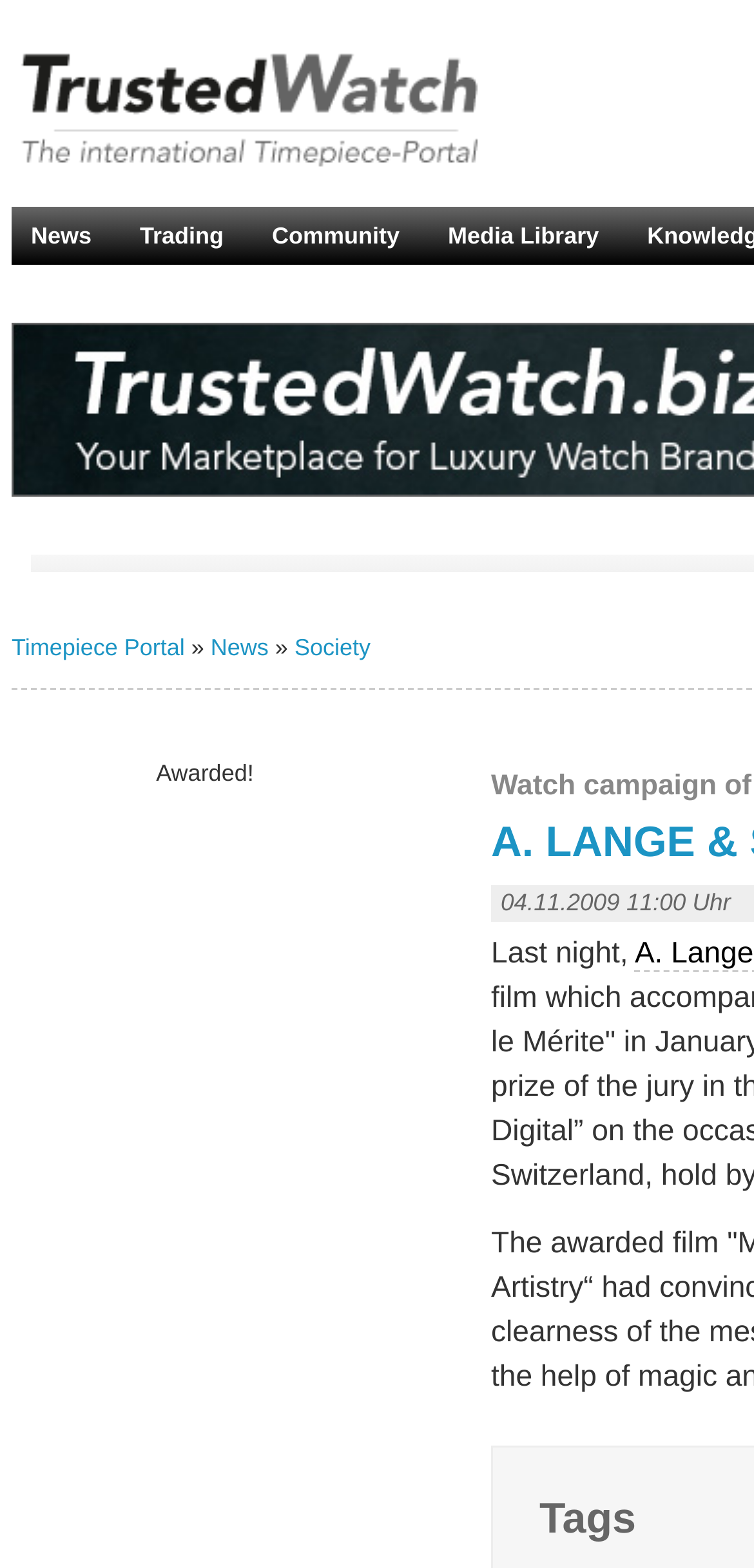What is the date of the award?
Using the details shown in the screenshot, provide a comprehensive answer to the question.

The date of the award can be found in the figure element which contains the text '04.11.2009 11:00 Uhr'. This text is likely to be the date and time of the award.